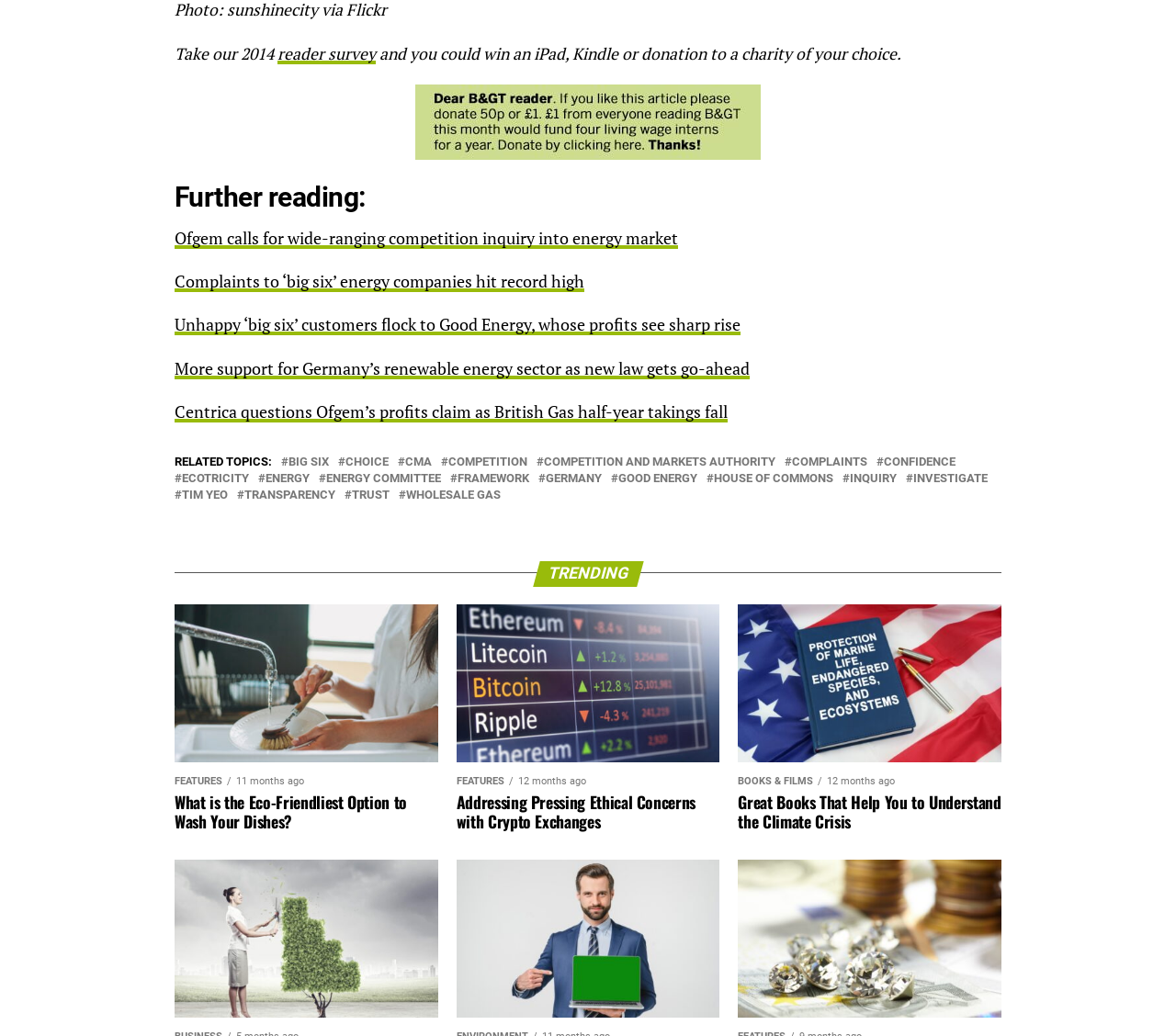Please find the bounding box for the UI element described by: "House of Commons".

[0.607, 0.457, 0.709, 0.468]